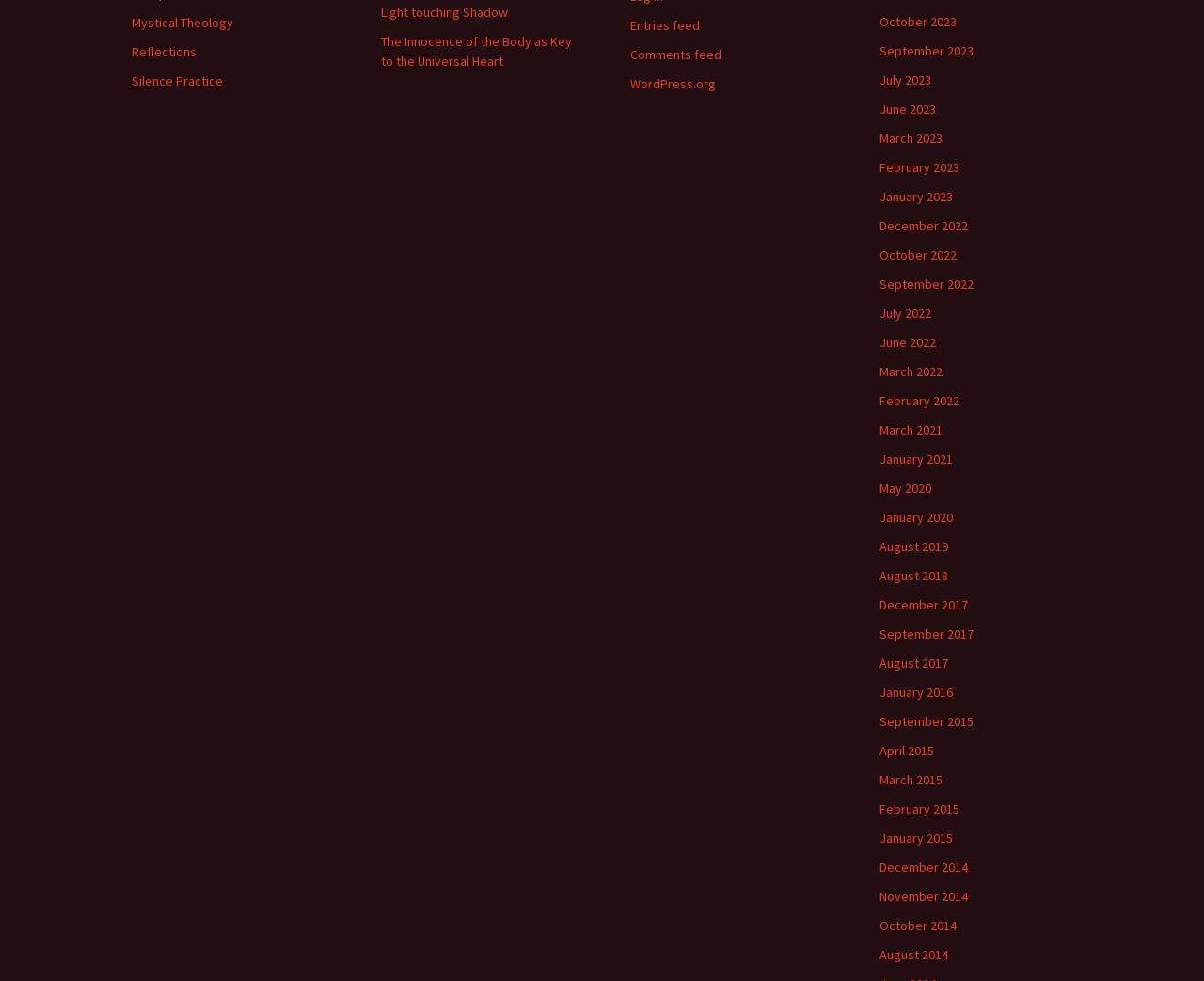Find the bounding box coordinates of the element to click in order to complete this instruction: "Subscribe to Entries feed". The bounding box coordinates must be four float numbers between 0 and 1, denoted as [left, top, right, bottom].

[0.523, 0.017, 0.581, 0.035]